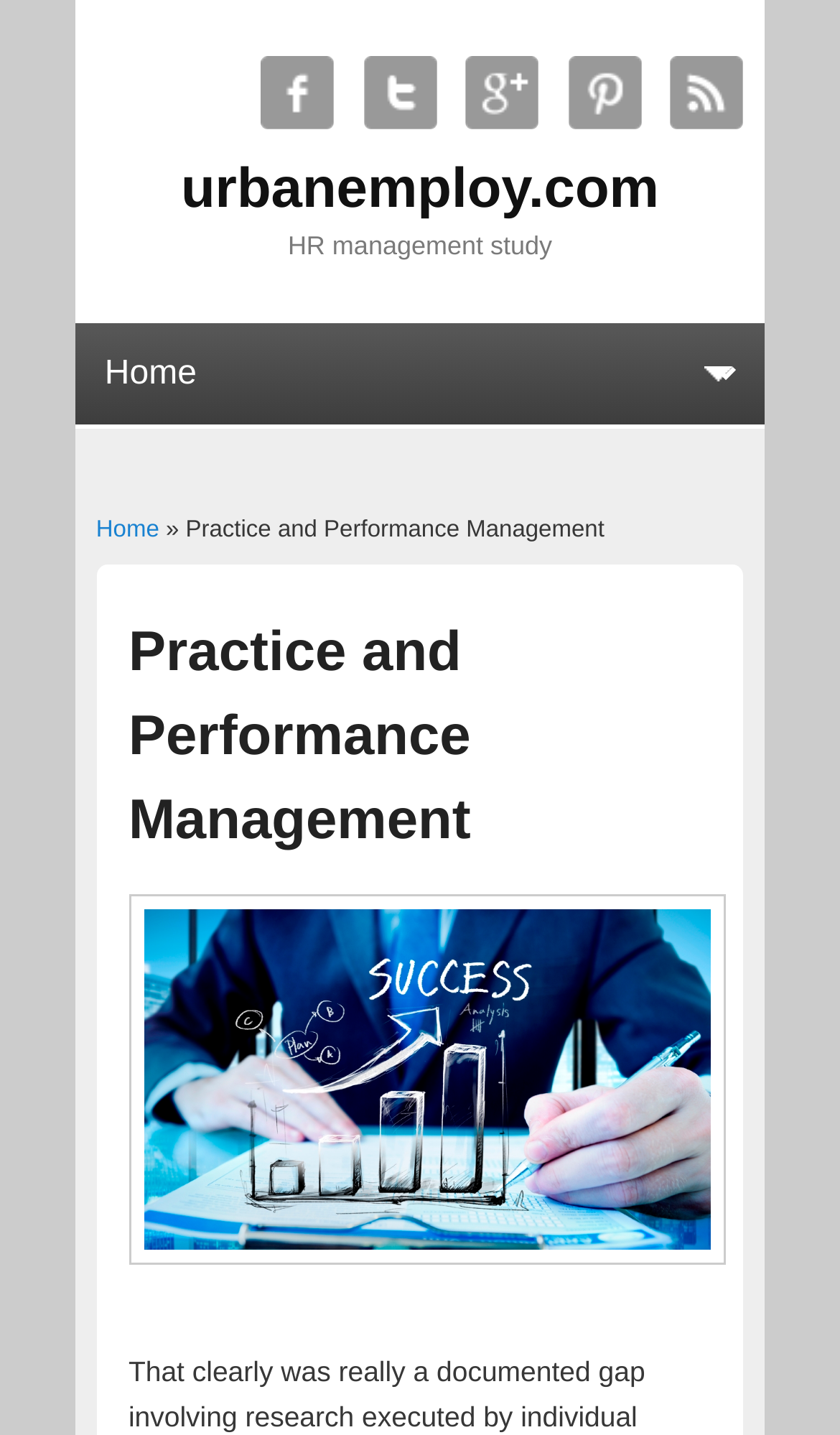Based on the element description: "Home", identify the UI element and provide its bounding box coordinates. Use four float numbers between 0 and 1, [left, top, right, bottom].

[0.114, 0.361, 0.19, 0.379]